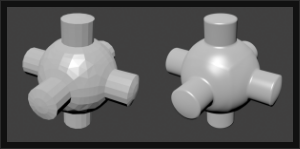Detail every aspect of the image in your caption.

This image showcases two representations of a 3D model, illustrating the concept of polygonal modeling in computer graphics. On the left, the model displays a faceted, blocky appearance characteristic of raw polygonal structures, which highlights the individual polygon faces that make up its shape. This "faceted" look is a common trait seen in low-poly designs and serves as a foundation for understanding the geometry of 3D objects.

Conversely, the right side of the image presents the same model in a smoothed form, which demonstrates the effects of adding finer polygons to create a more rounded and visually appealing surface. This smooth version benefits from a technique used in 3D modeling software like Blender, Maya, or 3ds Max, incorporating additional polygons that enhance the model's appearance while making it seem less angular and more refined. The image effectively contrasts the simple, angular nature of polygonal modeling with the improved aesthetic achieved through smoothing techniques, which are essential for creating realistic 3D visuals.